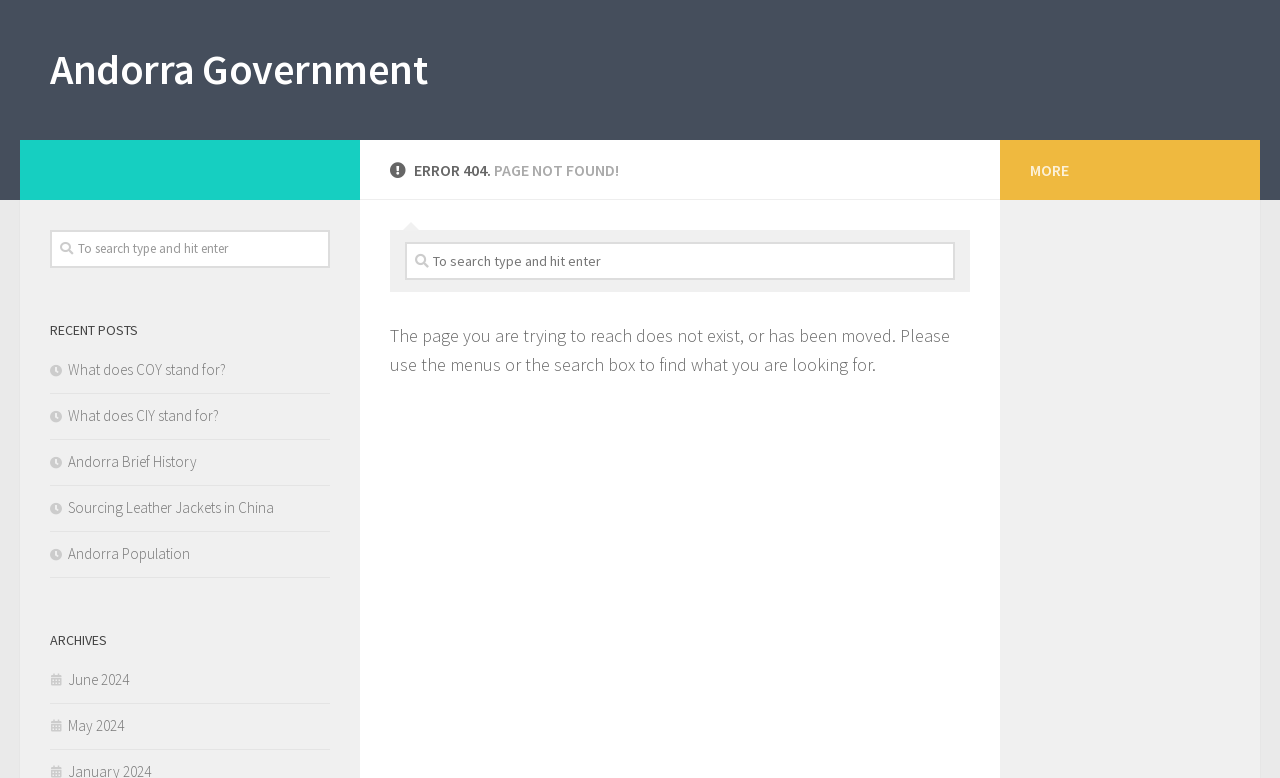Determine the bounding box coordinates of the region to click in order to accomplish the following instruction: "Search for something". Provide the coordinates as four float numbers between 0 and 1, specifically [left, top, right, bottom].

[0.316, 0.311, 0.746, 0.36]